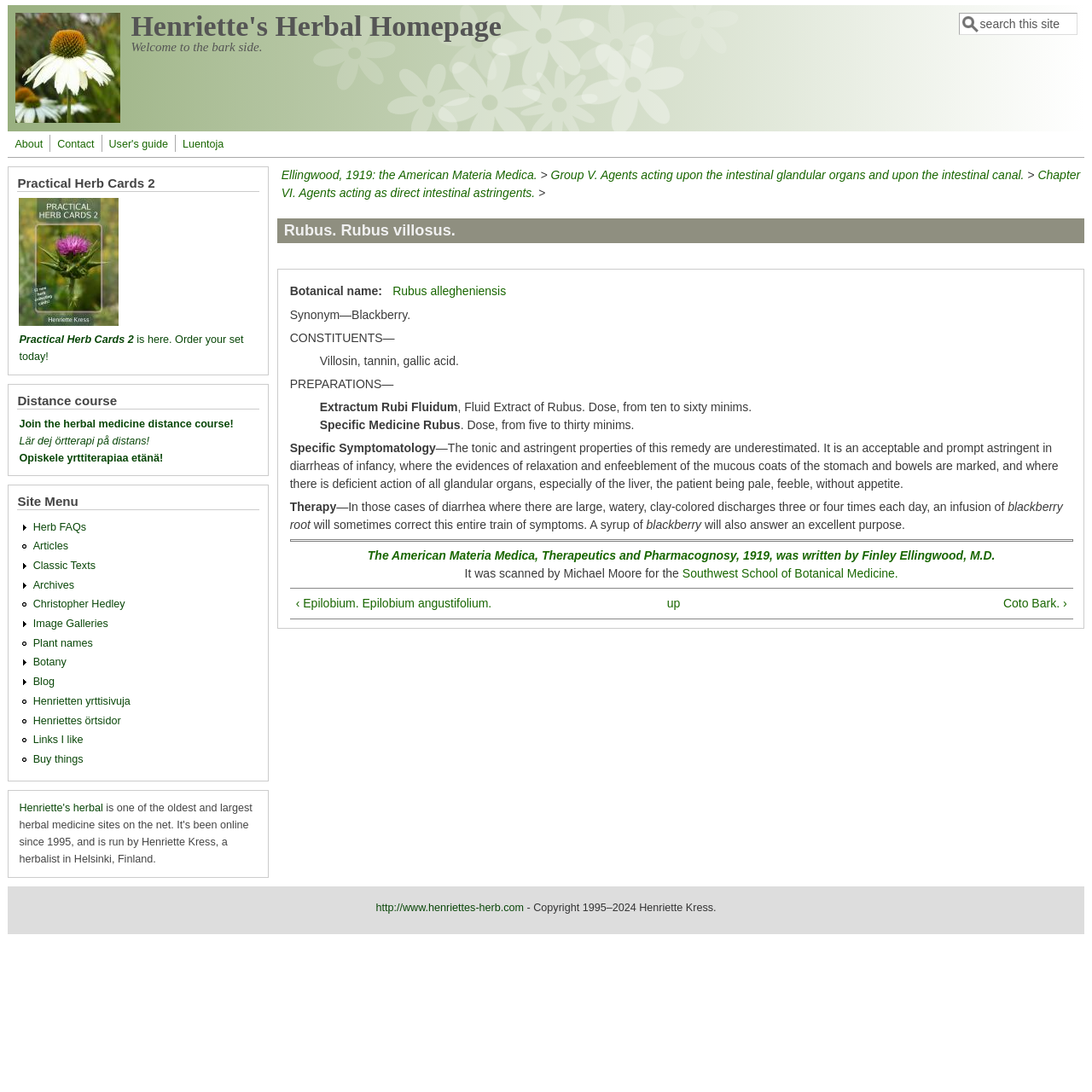Find the bounding box coordinates for the element that must be clicked to complete the instruction: "Explore the Practical Herb Cards 2". The coordinates should be four float numbers between 0 and 1, indicated as [left, top, right, bottom].

[0.016, 0.16, 0.237, 0.176]